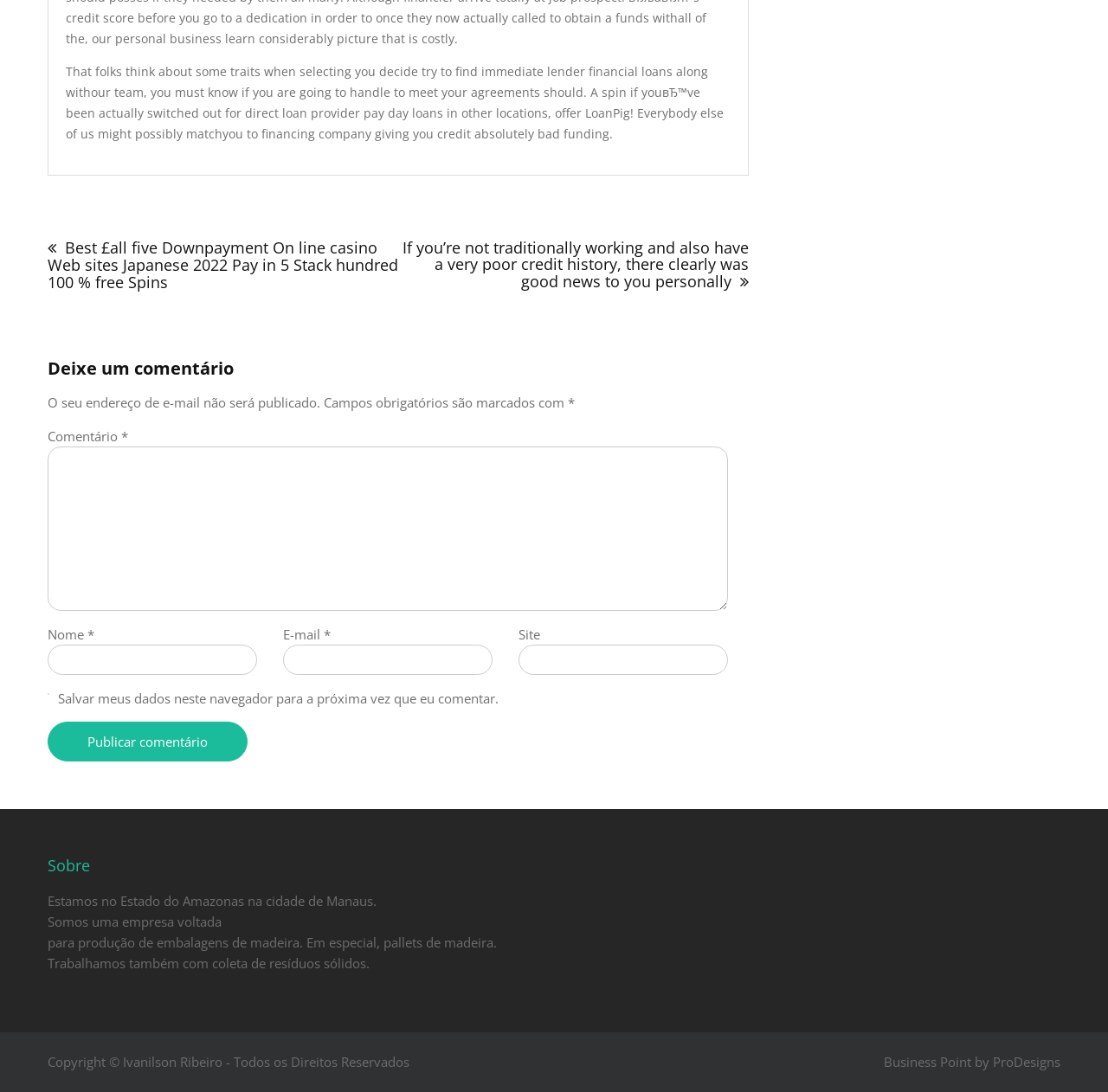Determine the bounding box coordinates for the area that should be clicked to carry out the following instruction: "Enter a comment in the 'Comentário' textbox".

[0.043, 0.408, 0.657, 0.559]